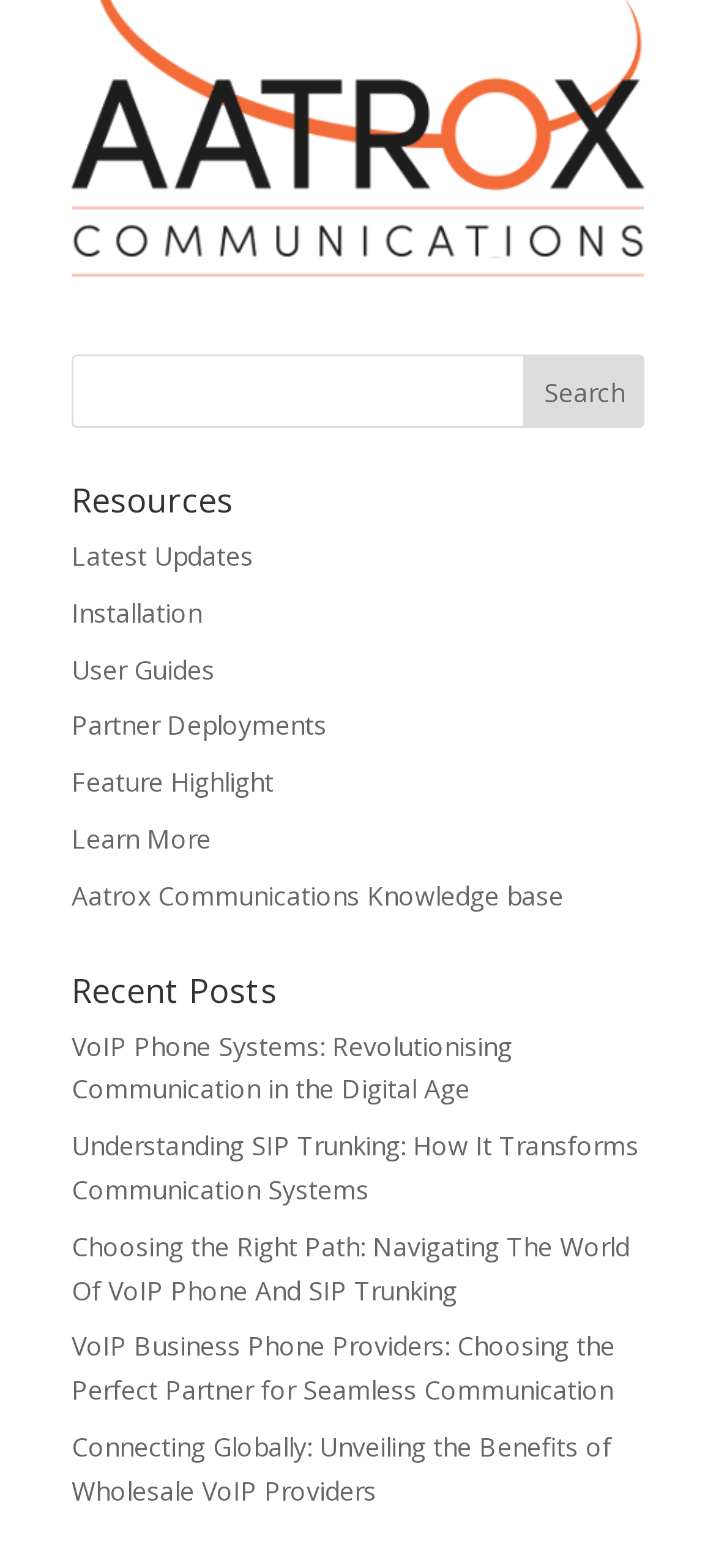Please specify the coordinates of the bounding box for the element that should be clicked to carry out this instruction: "Read about VoIP Phone Systems". The coordinates must be four float numbers between 0 and 1, formatted as [left, top, right, bottom].

[0.1, 0.656, 0.715, 0.706]